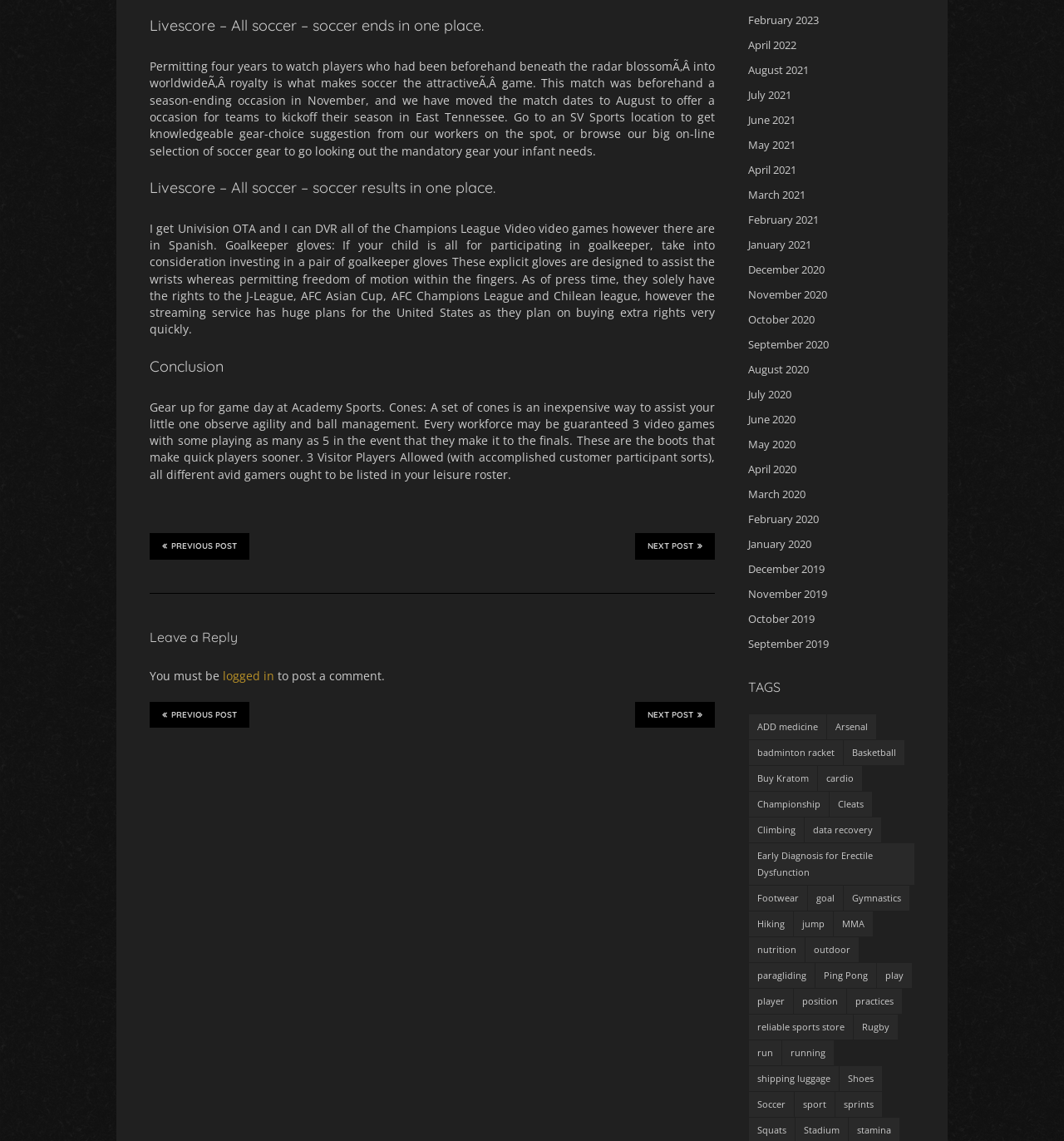Please identify the bounding box coordinates of the element's region that should be clicked to execute the following instruction: "Click on PREVIOUS POST". The bounding box coordinates must be four float numbers between 0 and 1, i.e., [left, top, right, bottom].

[0.141, 0.467, 0.234, 0.49]